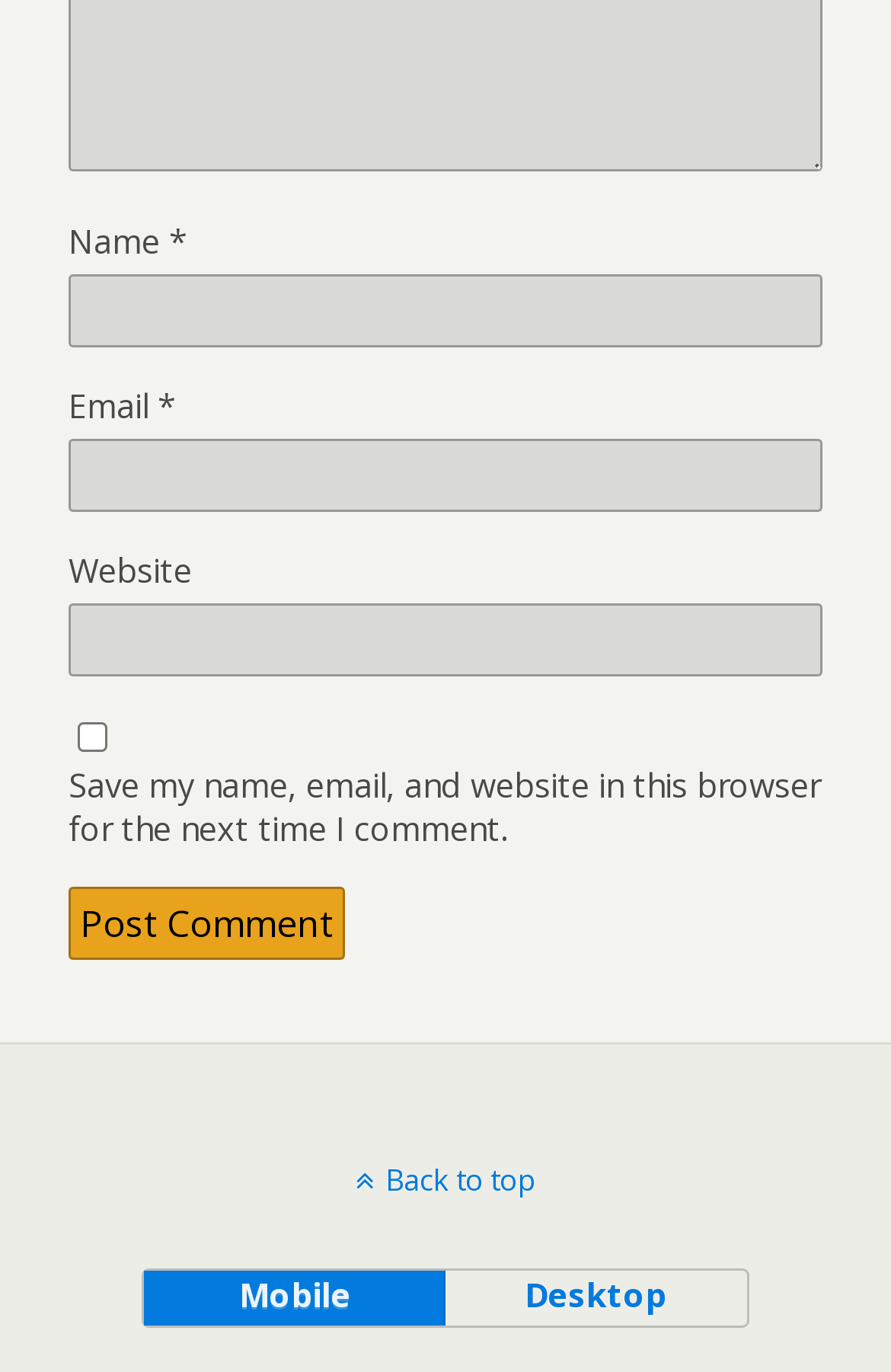Determine the bounding box coordinates for the area that needs to be clicked to fulfill this task: "Input your email". The coordinates must be given as four float numbers between 0 and 1, i.e., [left, top, right, bottom].

[0.077, 0.319, 0.923, 0.372]